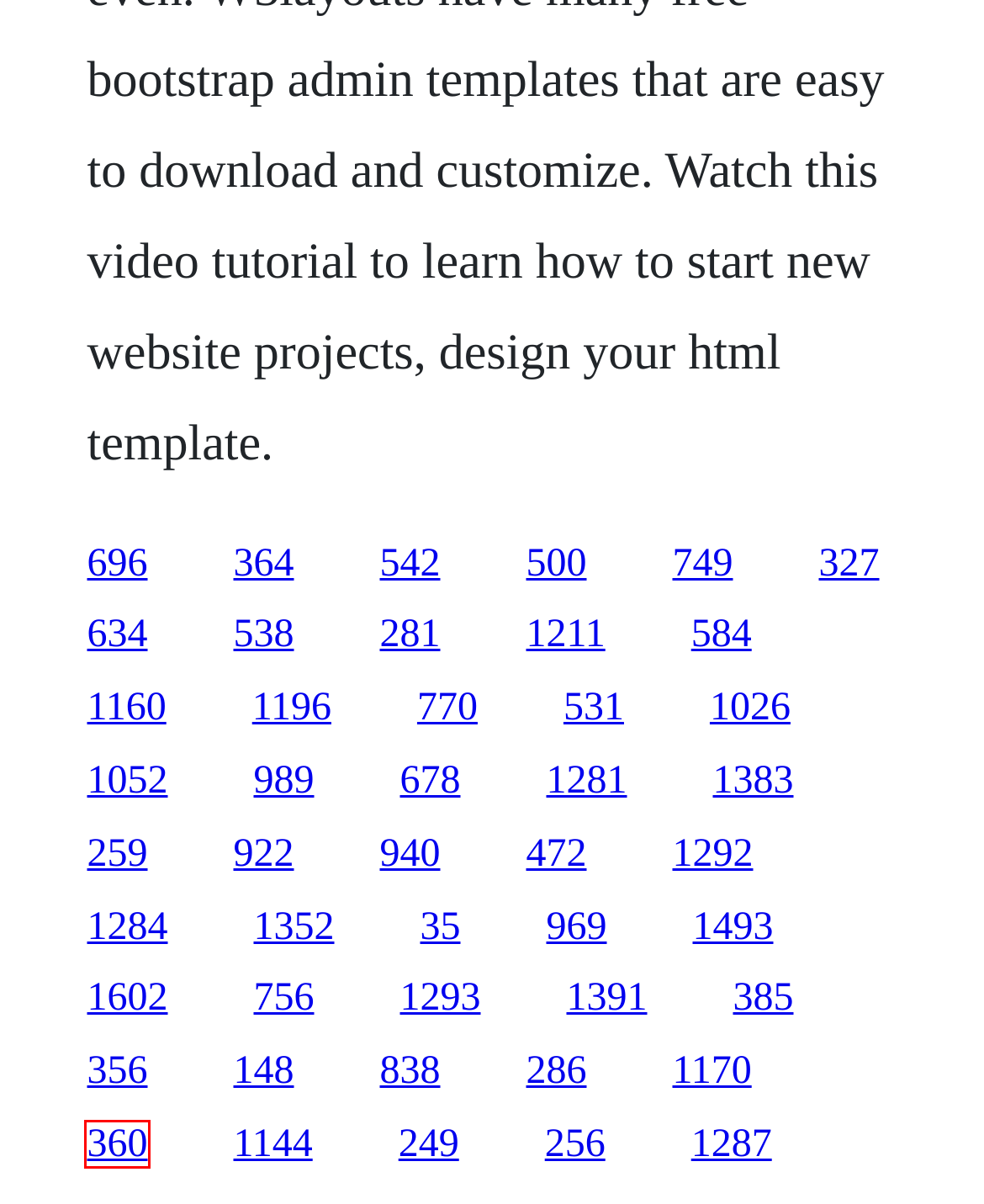You are given a screenshot of a webpage with a red rectangle bounding box around a UI element. Select the webpage description that best matches the new webpage after clicking the element in the bounding box. Here are the candidates:
A. Accentuate the positive goodnight sweetheart episode
B. Download sistemul din ferentari liviu pustiu
C. Piotr rogucki czas honoru torrent
D. The citadel film 2015
E. Synology download station youtube converter
F. Download meeting of minds season 3 full
G. New headway english course liz john soars pdf
H. Age of empires 1 vollversion download adobe

D